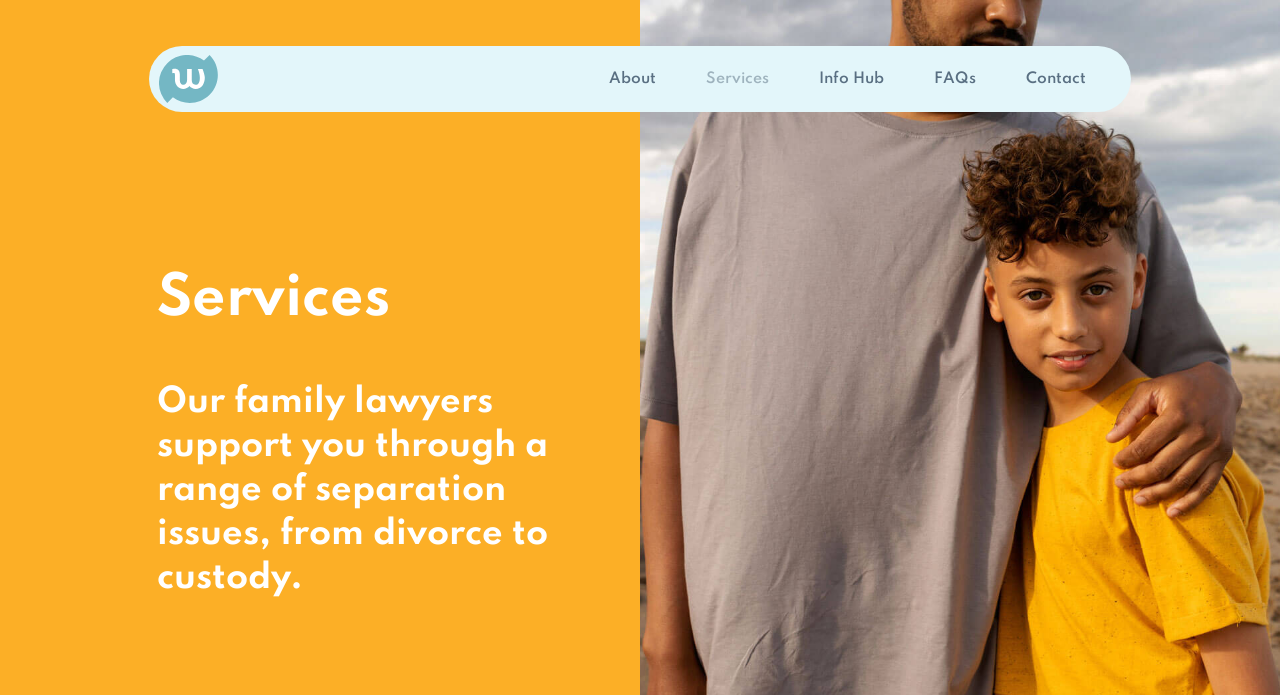What is the general topic of the webpage?
Carefully analyze the image and provide a detailed answer to the question.

The webpage appears to be focused on family law and separation issues, as indicated by the headings and the content of the webpage, which suggests that Walker Family Law provides support and services related to these topics.